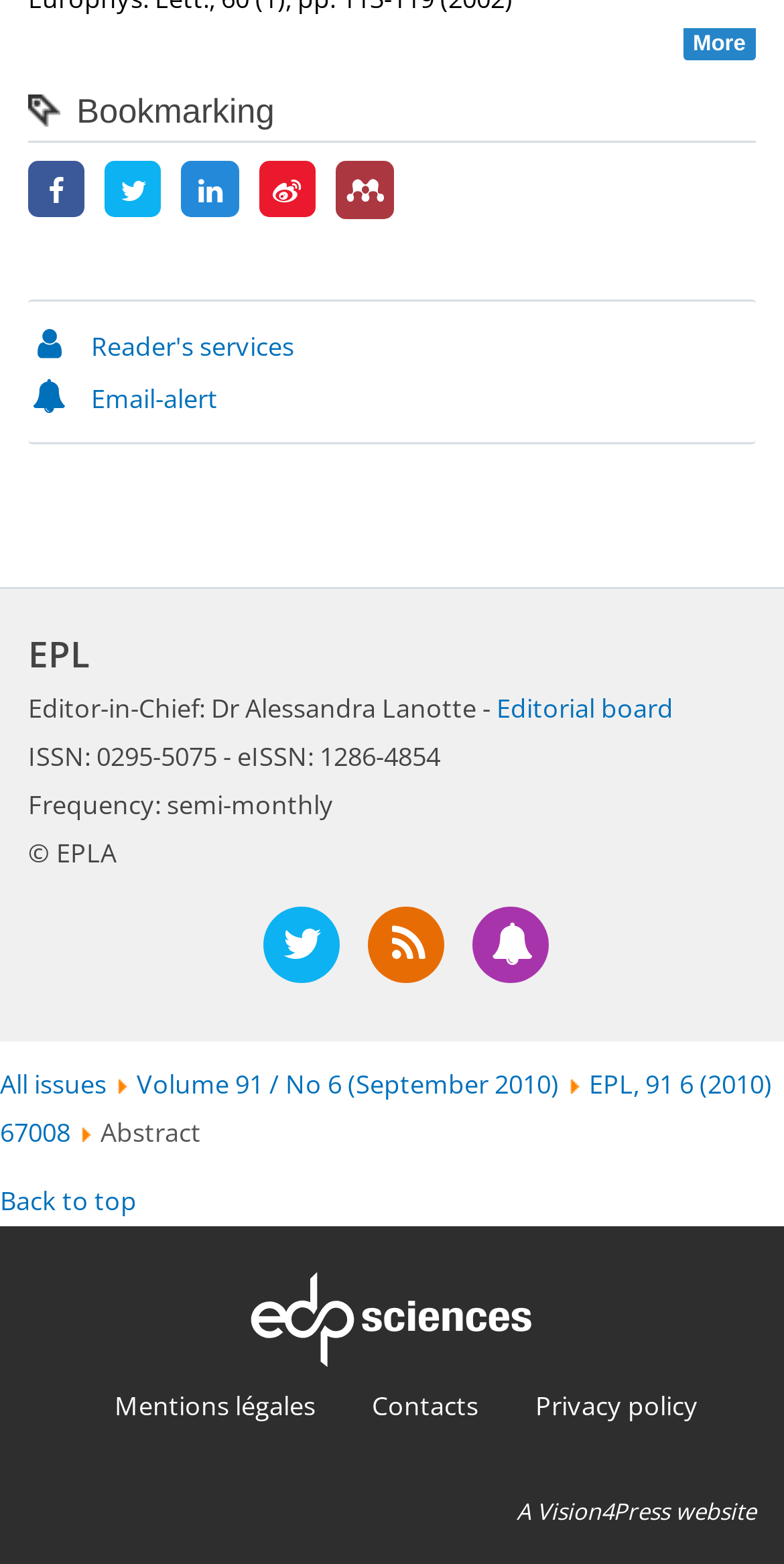How many links are there in the footer section?
Please describe in detail the information shown in the image to answer the question.

The footer section is located at the bottom of the webpage and contains links to 'Mentions légales', 'Contacts', 'Privacy policy', and 'A Vision4Press website', therefore there are 4 links in the footer section.